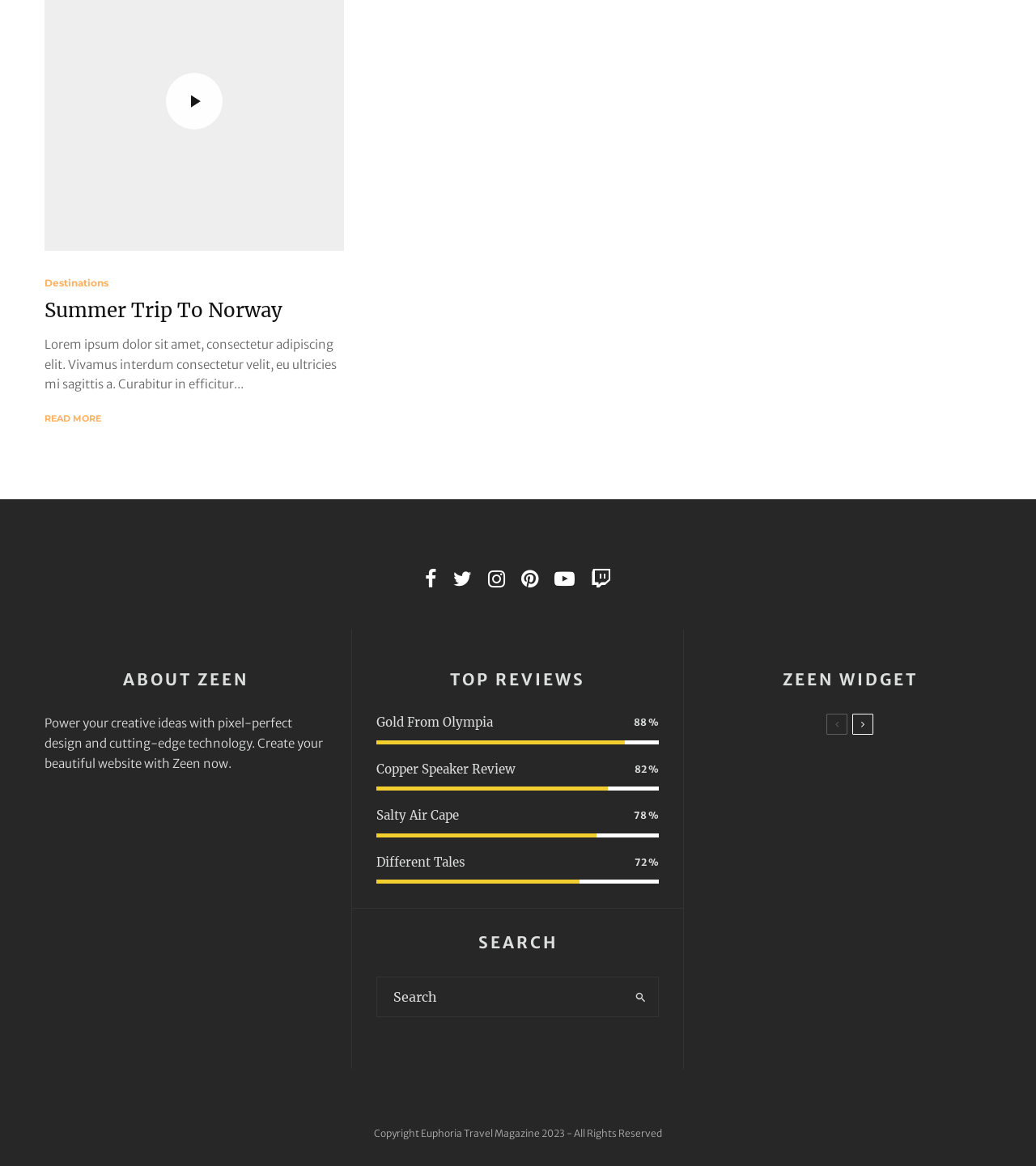Provide a short answer using a single word or phrase for the following question: 
How many social media links are there?

6